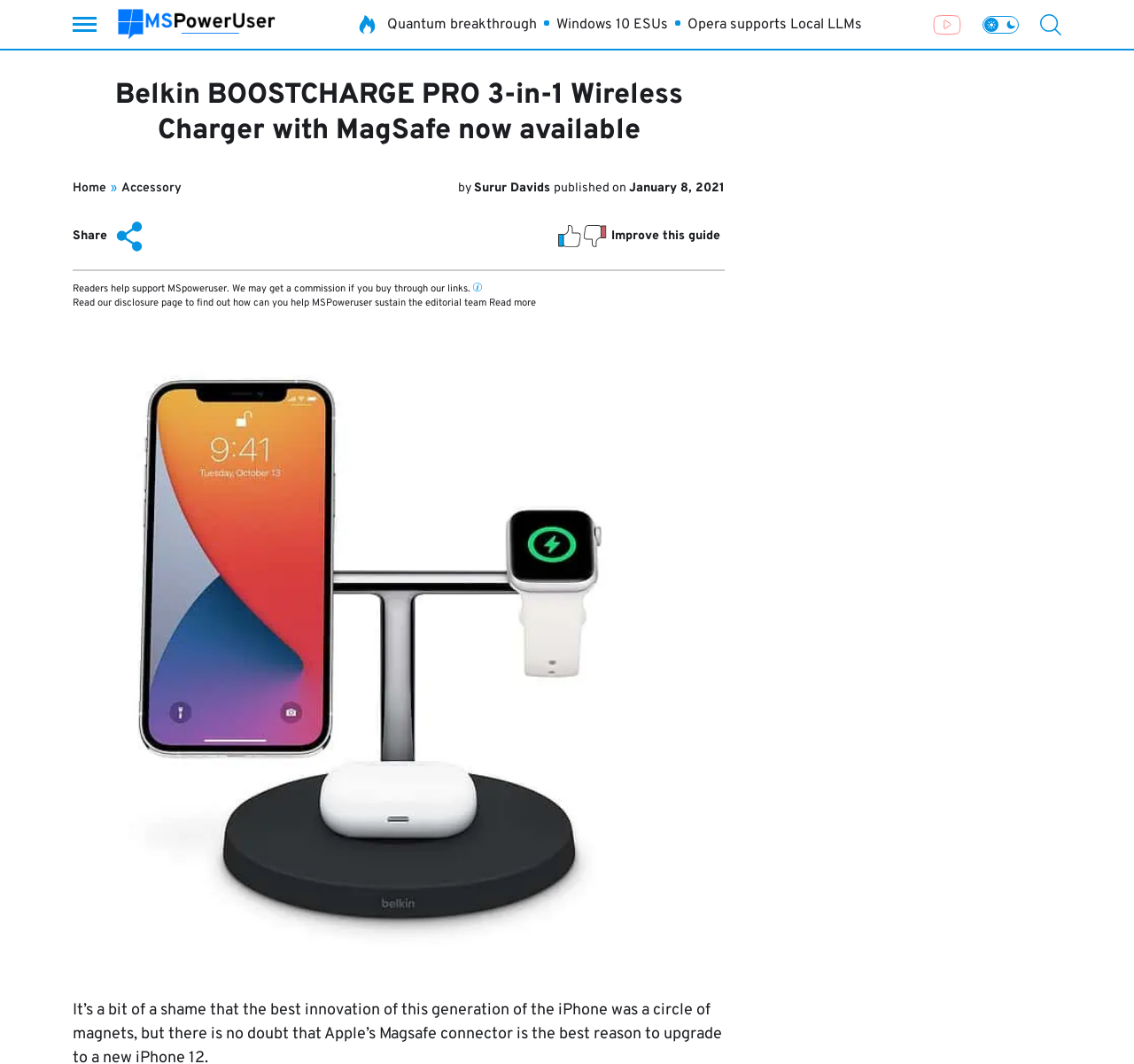What is the name of the website?
Refer to the image and provide a detailed answer to the question.

I found the website name by looking at the top-left corner of the webpage, where it says 'MSPoweruser'.